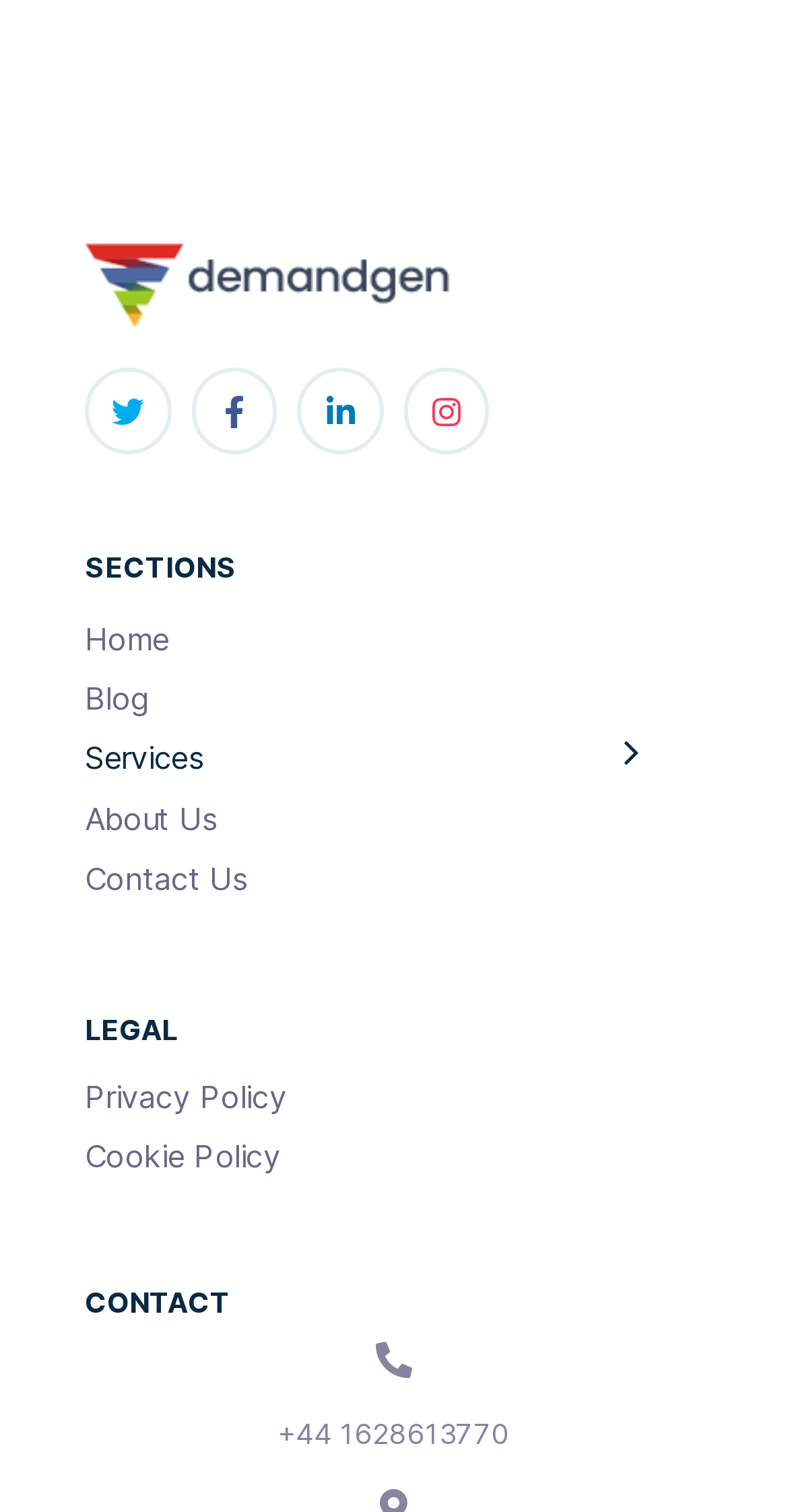Locate the bounding box coordinates of the element I should click to achieve the following instruction: "Learn more about World's first rose museum to open in Beijing".

None